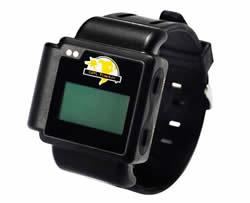Generate a comprehensive description of the image.

The image showcases the Xexun TK203 personal tracker, which is designed in the form of a wristwatch. This GPS-enabled device features a sleek black design with a digital display, prominently displaying the brand's logo. The TK203 is particularly notable for its integration into GPS personal tracking solutions, making it an ideal choice for users looking to monitor their movements in real-time. With advanced capabilities such as sending emergency messages through a panic button and compatibility with a Tracking Management Platform, this device offers enhanced tracking functionality for personal safety and service management tasks. Its compact size and practical design make it suitable for various users, especially those requiring constant monitoring.